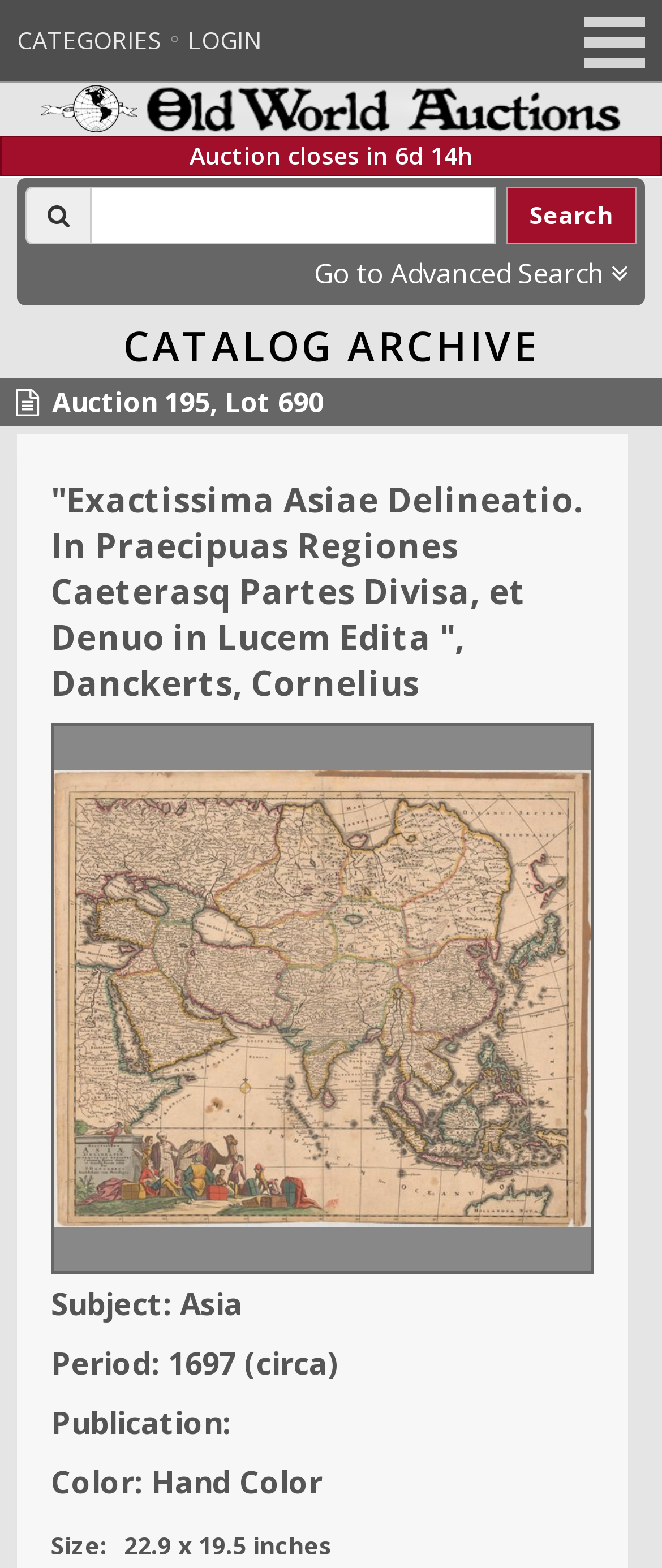Please reply to the following question with a single word or a short phrase:
What is the subject of the map?

Asia